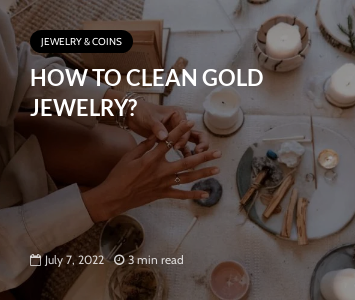Please respond in a single word or phrase: 
How long does it take to read the article?

3 minutes